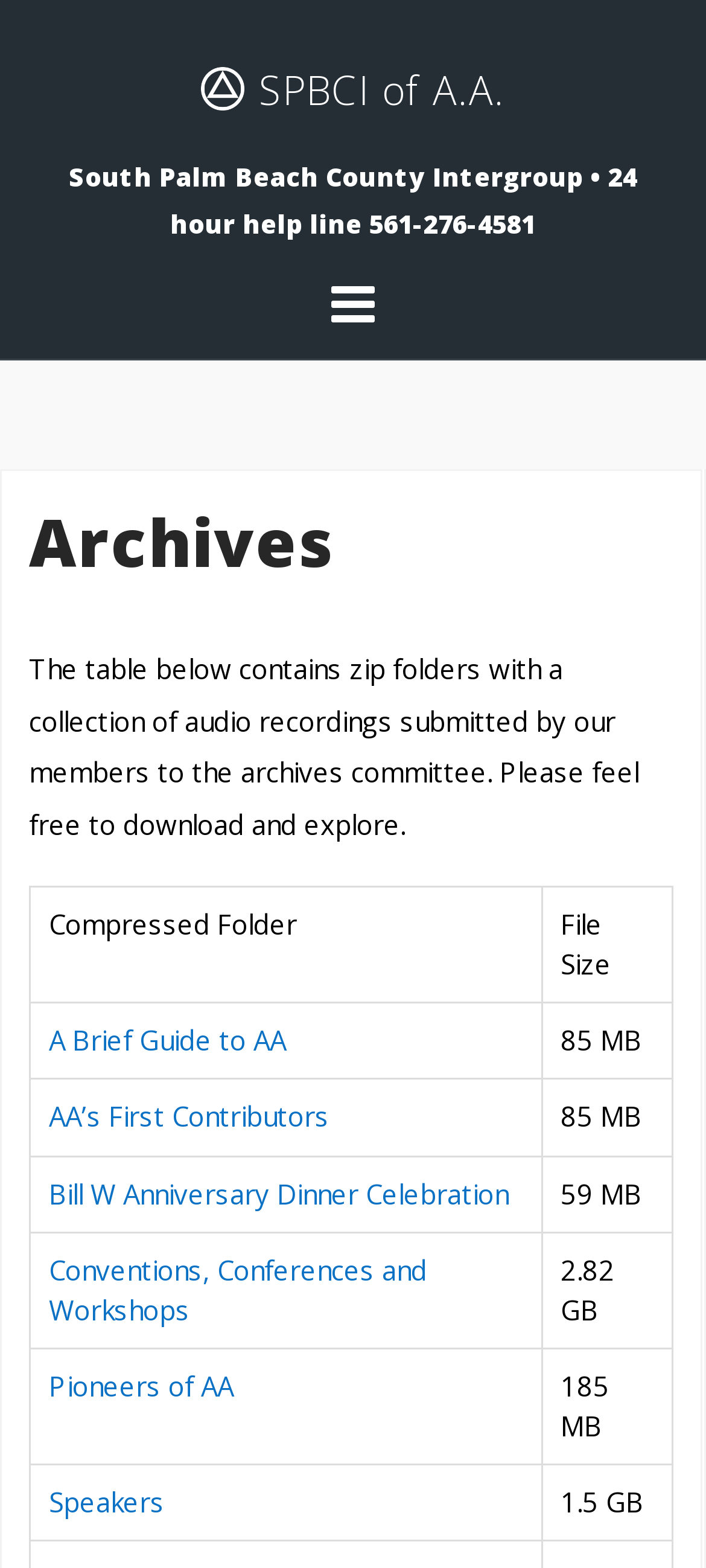Calculate the bounding box coordinates for the UI element based on the following description: "Conventions, Conferences and Workshops". Ensure the coordinates are four float numbers between 0 and 1, i.e., [left, top, right, bottom].

[0.069, 0.799, 0.605, 0.846]